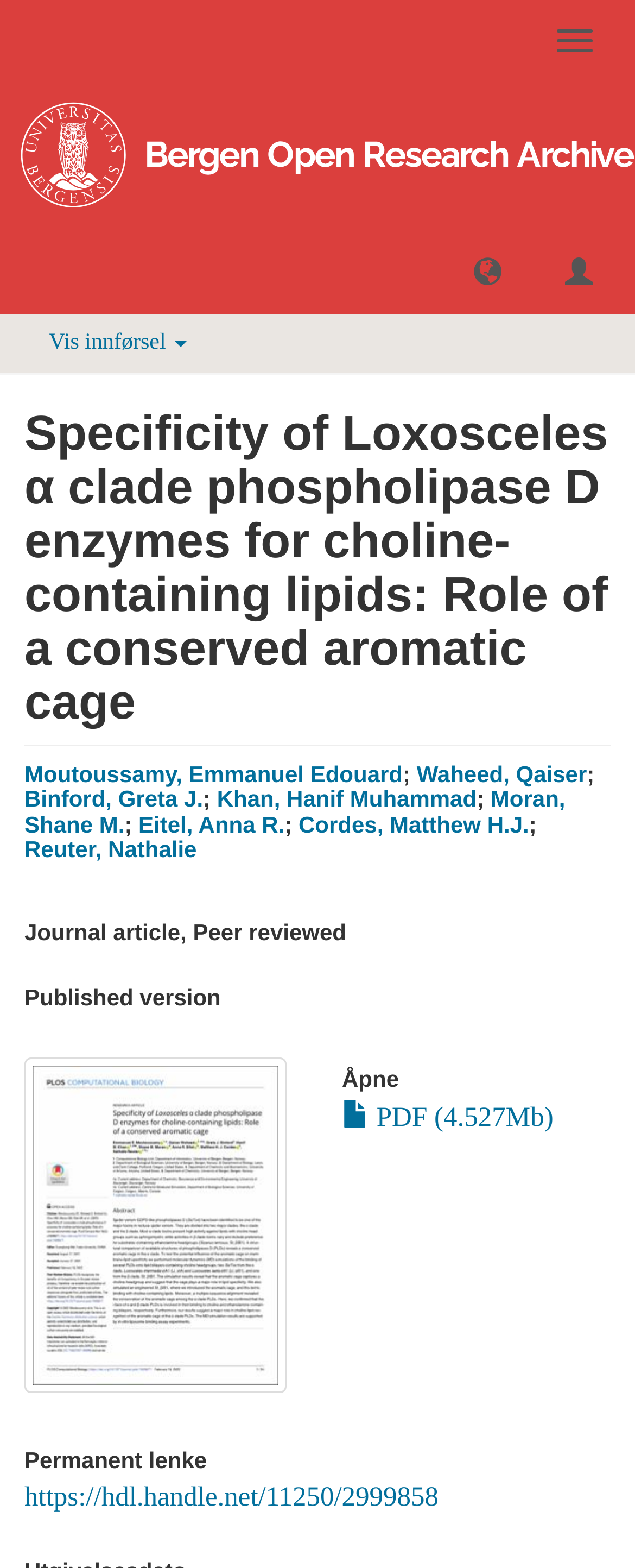Please specify the bounding box coordinates of the clickable section necessary to execute the following command: "Open PDF".

[0.538, 0.702, 0.871, 0.722]